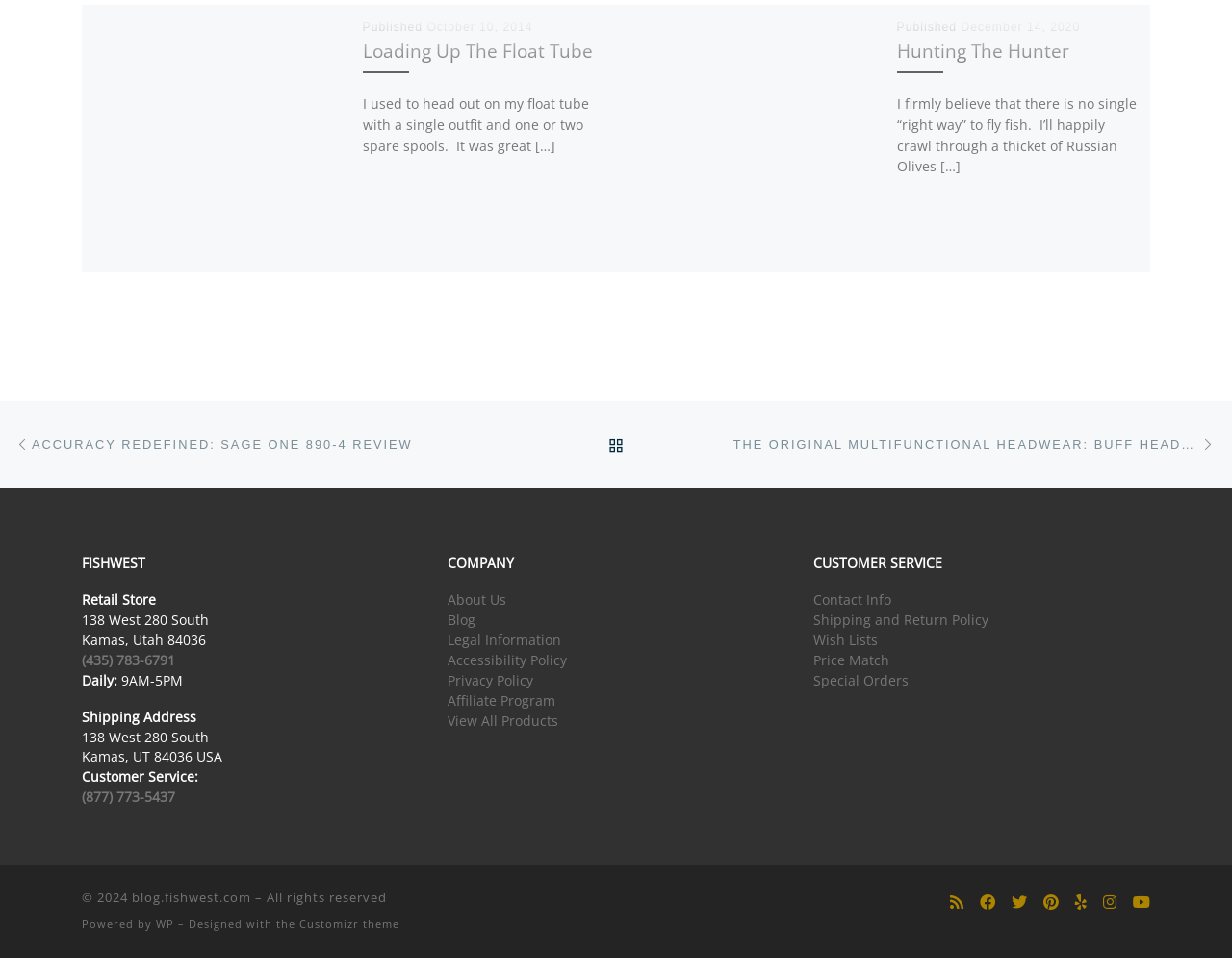Bounding box coordinates are specified in the format (top-left x, top-left y, bottom-right x, bottom-right y). All values are floating point numbers bounded between 0 and 1. Please provide the bounding box coordinate of the region this sentence describes: Food and beverages

None